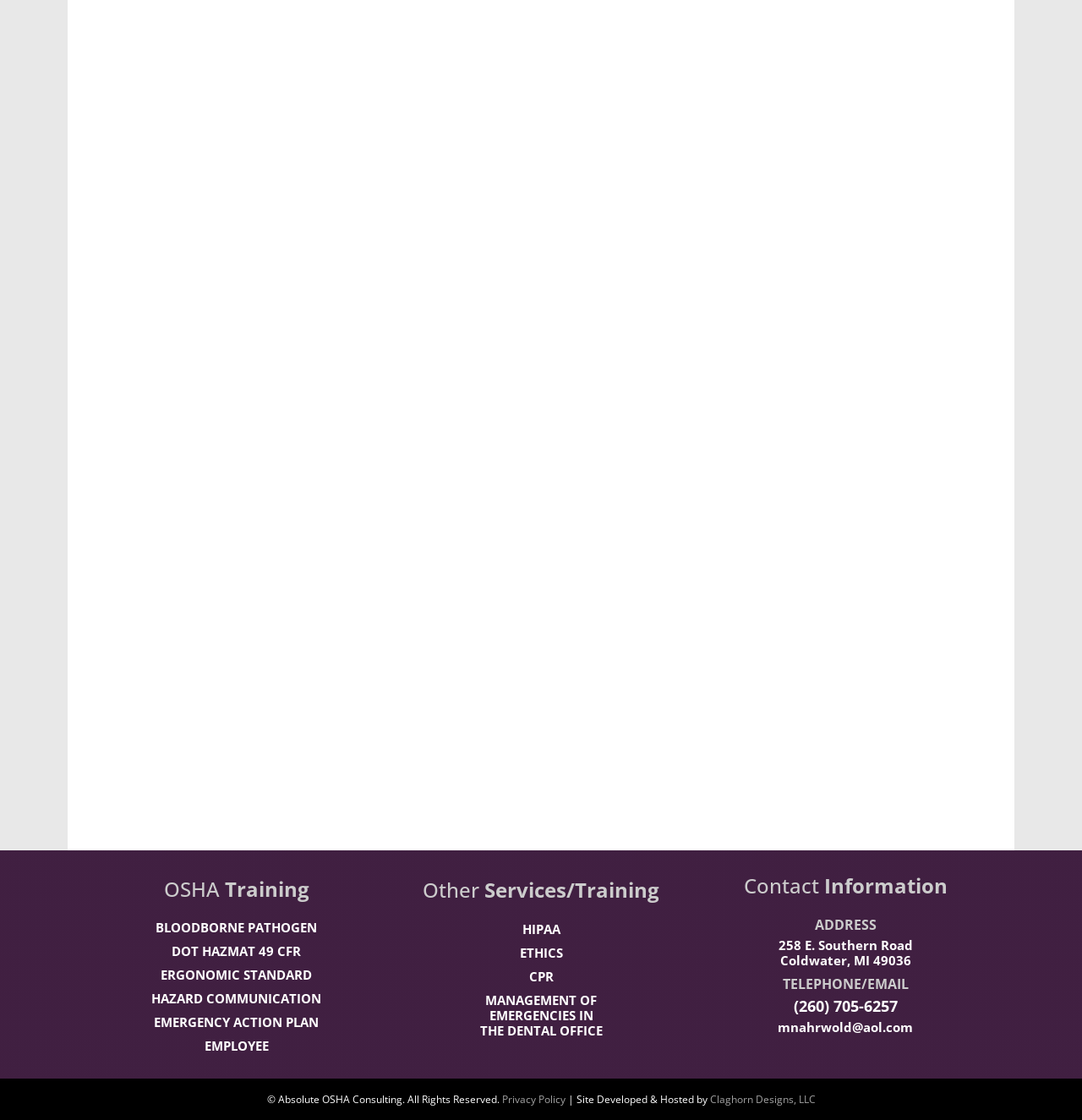Please determine the bounding box coordinates of the section I need to click to accomplish this instruction: "Click on BLOODBORNE PATHOGEN".

[0.144, 0.821, 0.293, 0.835]